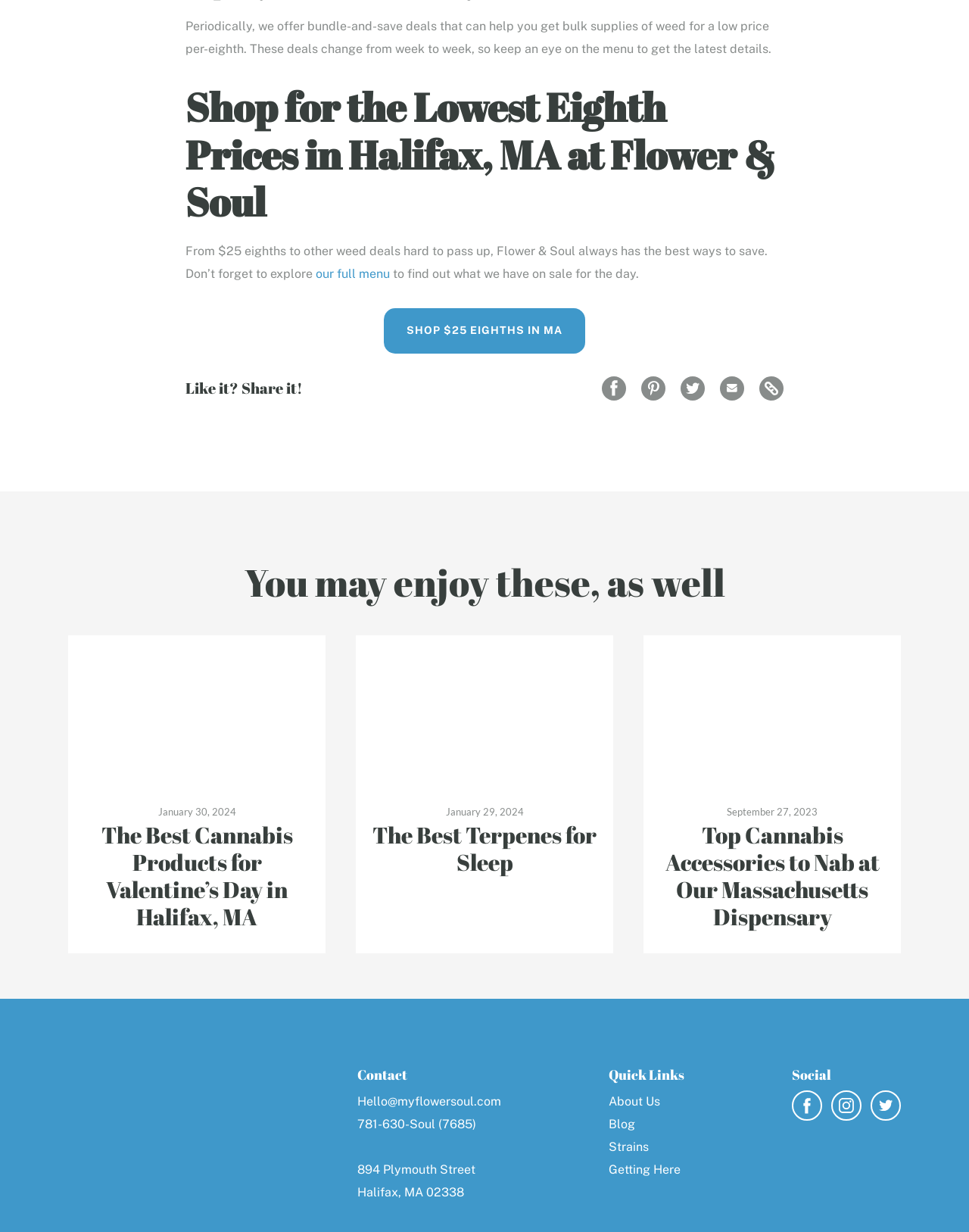What is the price of the eighths?
Analyze the image and deliver a detailed answer to the question.

The price of the eighths can be found in the link element with the text 'SHOP $25 EIGHTHS IN MA'.